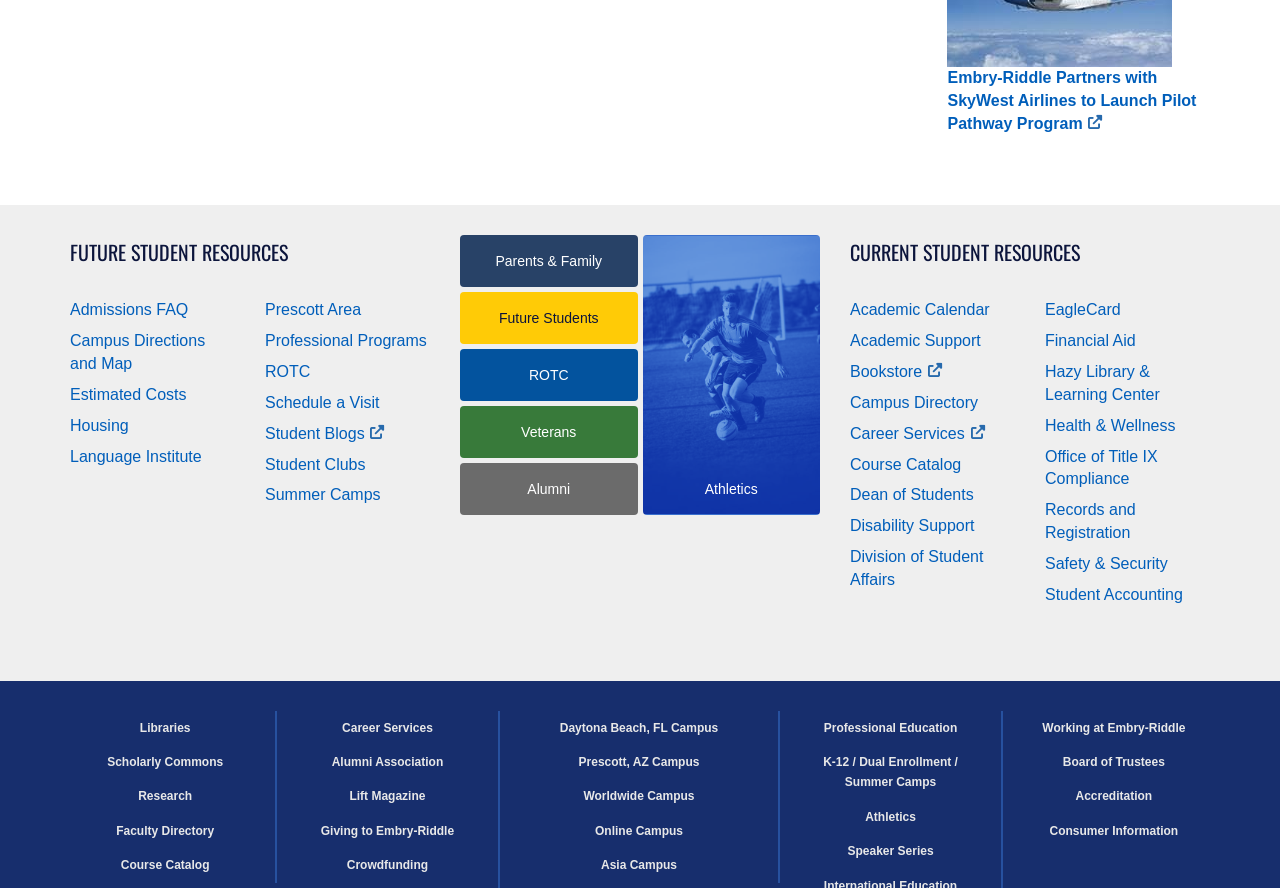Use the details in the image to answer the question thoroughly: 
What is the name of the university?

The name of the university can be inferred from the various links and headings on the webpage, such as 'Embry-Riddle Partners with SkyWest Airlines to Launch Pilot Pathway Program' and 'Embry-Riddle Campuses'.